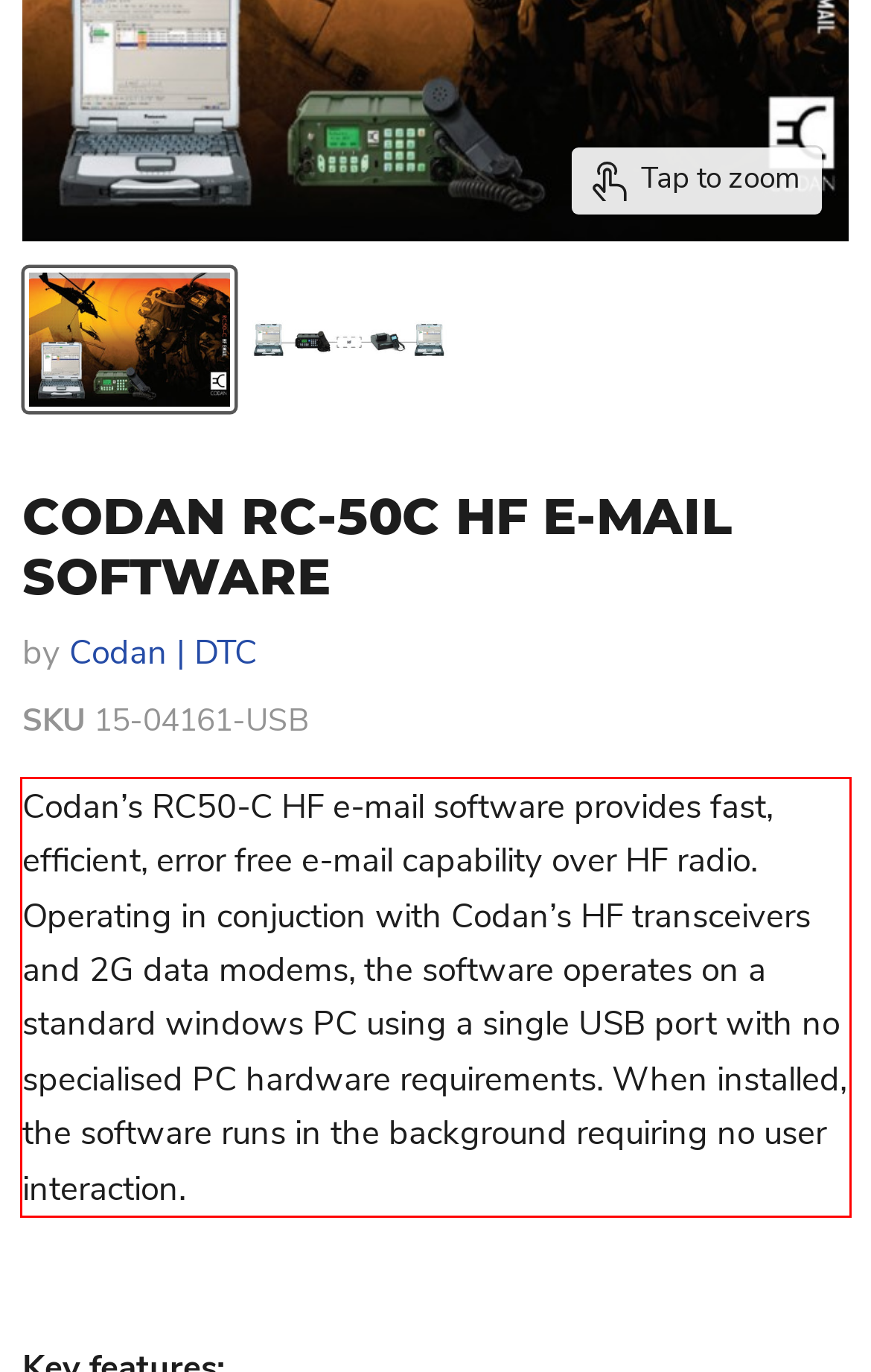Within the screenshot of the webpage, locate the red bounding box and use OCR to identify and provide the text content inside it.

Codan’s RC50-C HF e-mail software provides fast, efficient, error free e-mail capability over HF radio. Operating in conjuction with Codan’s HF transceivers and 2G data modems, the software operates on a standard windows PC using a single USB port with no specialised PC hardware requirements. When installed, the software runs in the background requiring no user interaction.